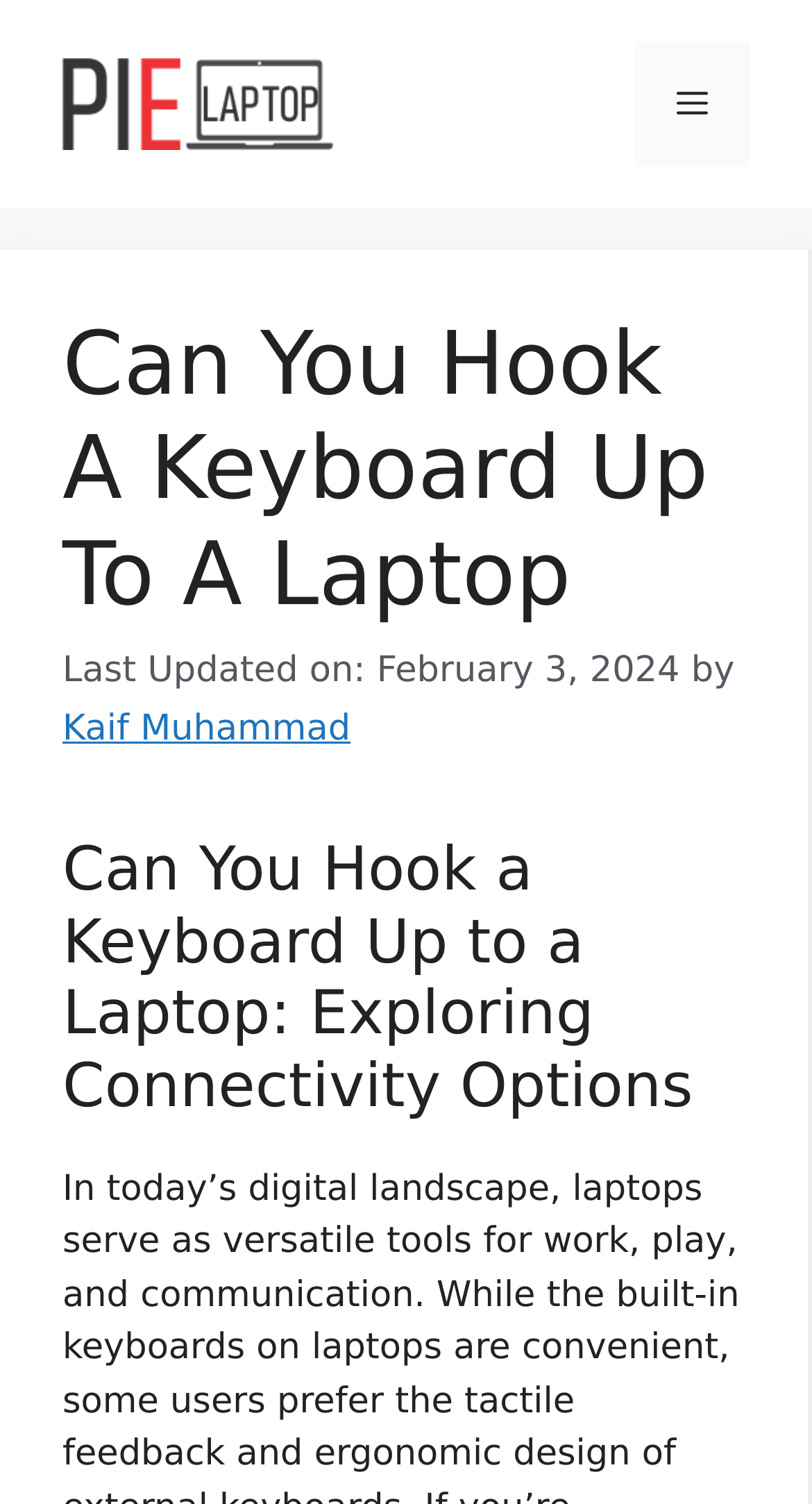Provide your answer in a single word or phrase: 
What is the name of the website?

PieLaptop